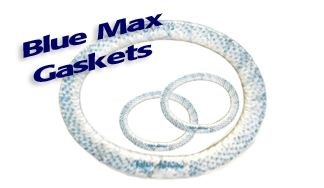Summarize the image with a detailed description that highlights all prominent details.

The image showcases a set of Blue Max gaskets, prominently displayed with a bold label that reads "Blue Max Gaskets." The gaskets are circular and appear to be made from a flexible material, featuring a distinctive blue speckled design that emphasizes their quality and durability. This visual representation highlights the product's purpose for sealing applications, particularly in the boiler industry. The surrounding text suggests that these gaskets are a reliable alternative to asbestos gaskets, combining effectiveness with safety. This image serves as a marketing tool, appealing to professionals seeking high-quality sealing solutions for various boiler models.